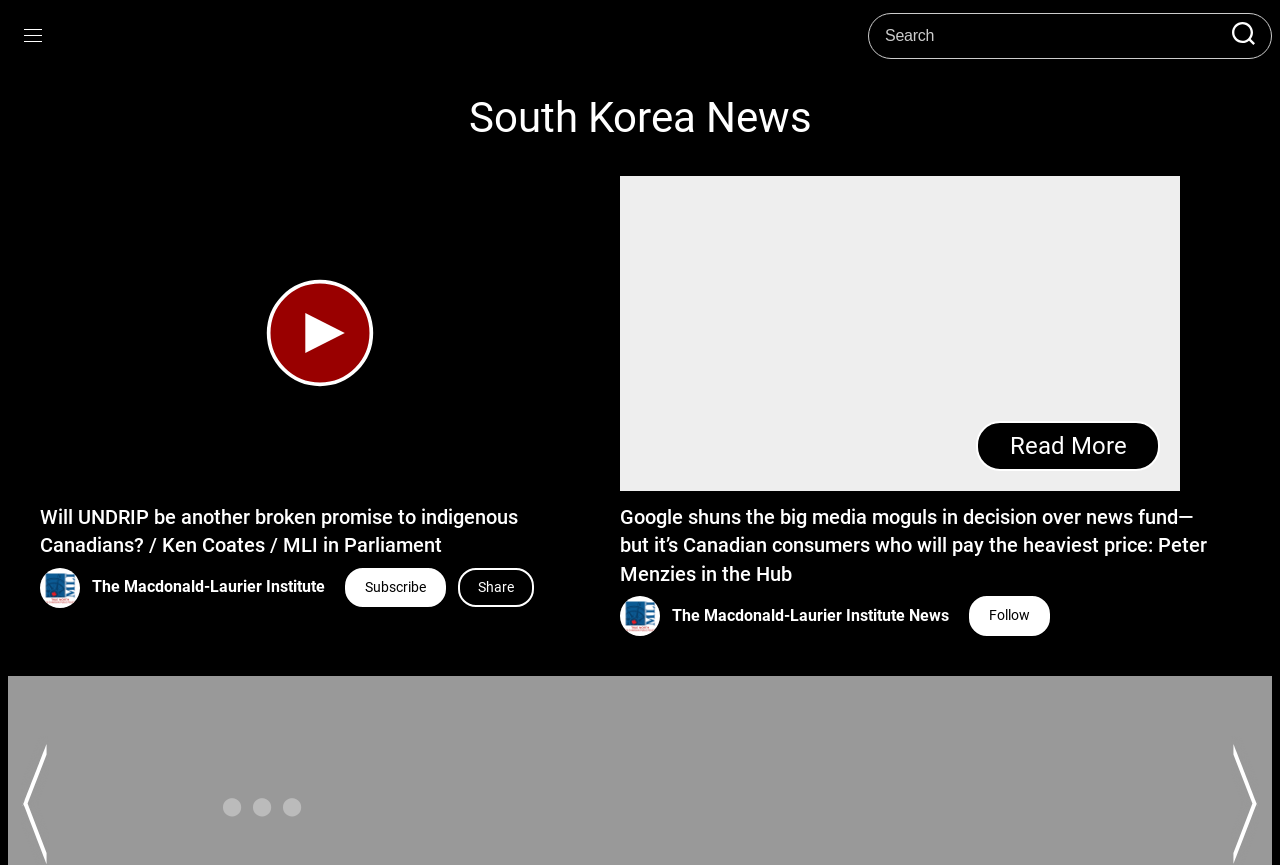Provide a single word or phrase answer to the question: 
How many images are displayed on the webpage?

At least 4